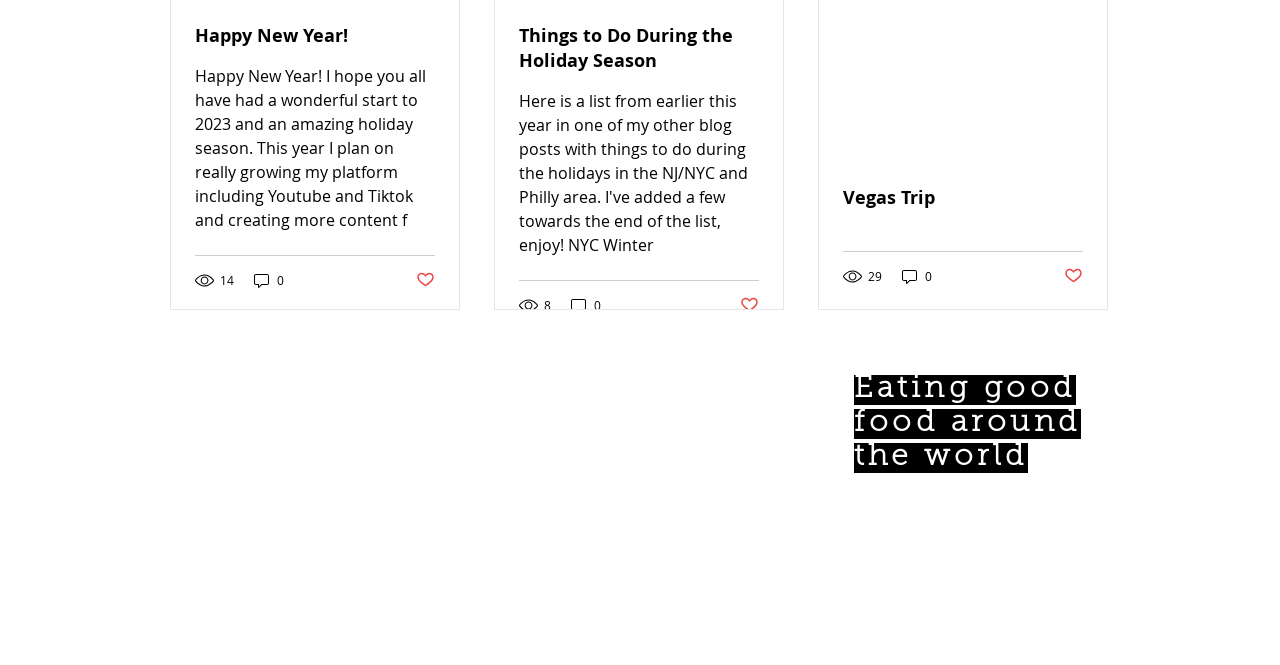How many comments does the 'Happy New Year!' post have?
Answer the question based on the image using a single word or a brief phrase.

0 comments